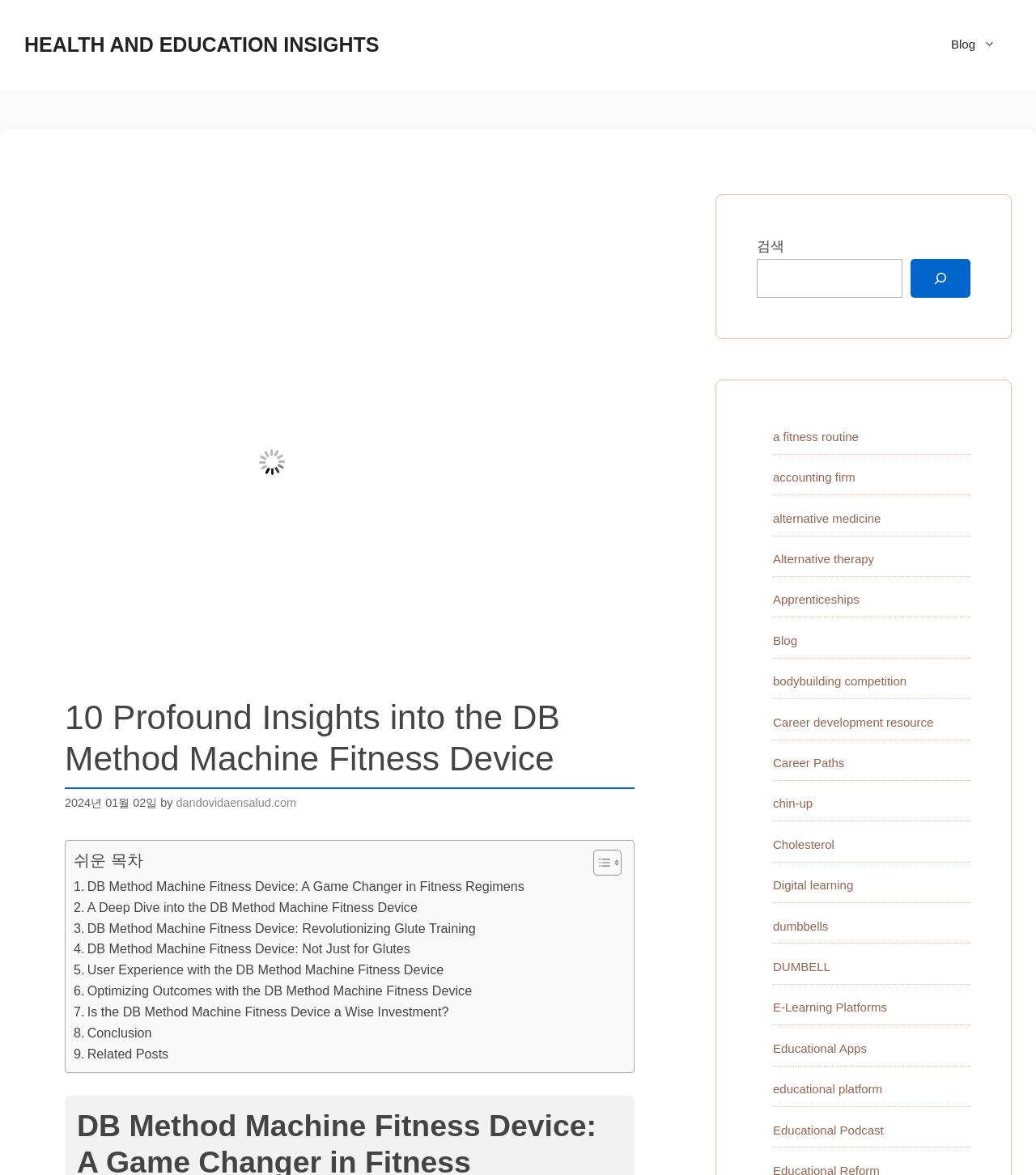Please identify the bounding box coordinates of the area that needs to be clicked to fulfill the following instruction: "Click the 'HEALTH AND EDUCATION INSIGHTS' link."

[0.023, 0.028, 0.366, 0.048]